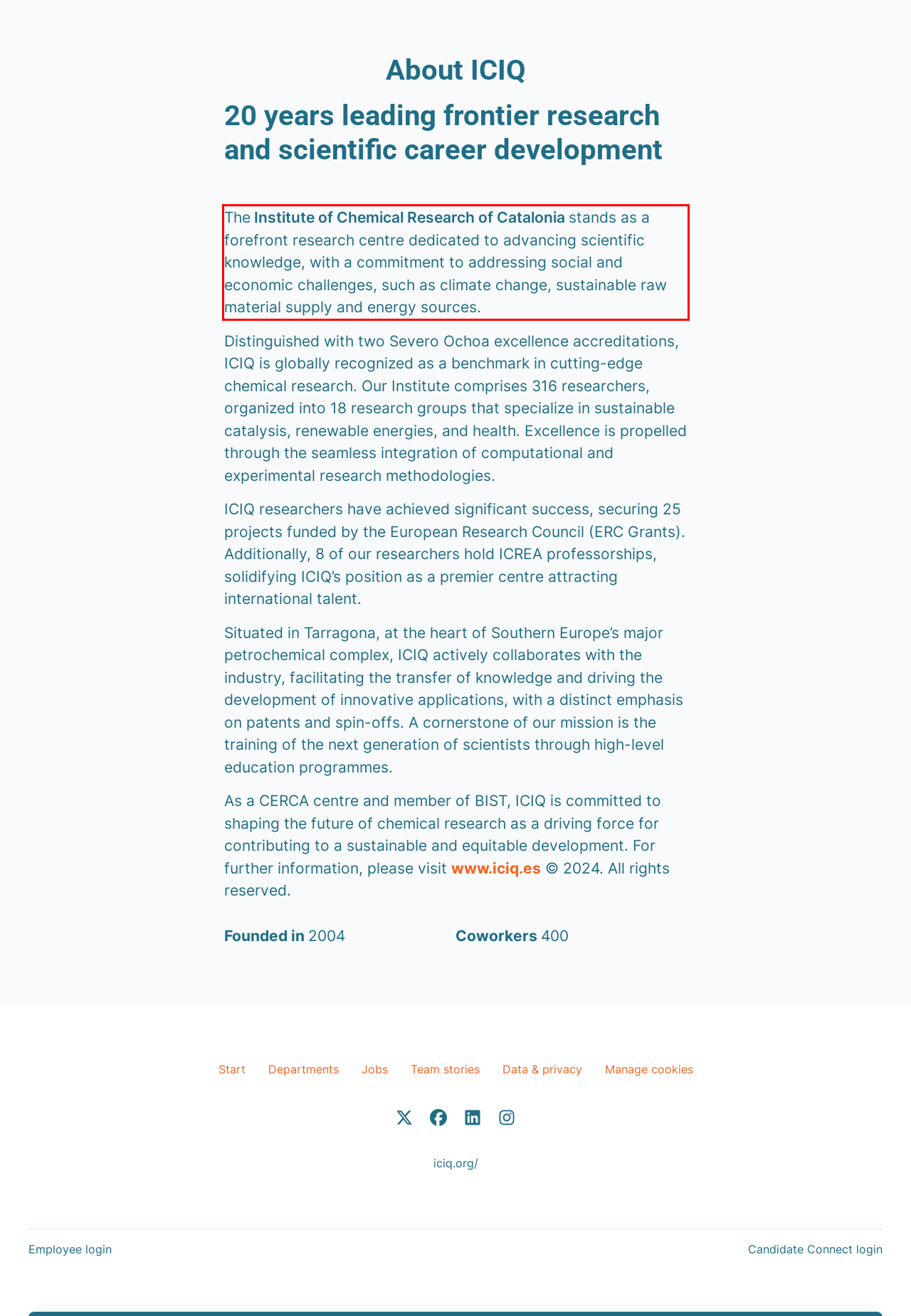You are provided with a screenshot of a webpage featuring a red rectangle bounding box. Extract the text content within this red bounding box using OCR.

The Institute of Chemical Research of Catalonia stands as a forefront research centre dedicated to advancing scientific knowledge, with a commitment to addressing social and economic challenges, such as climate change, sustainable raw material supply and energy sources.